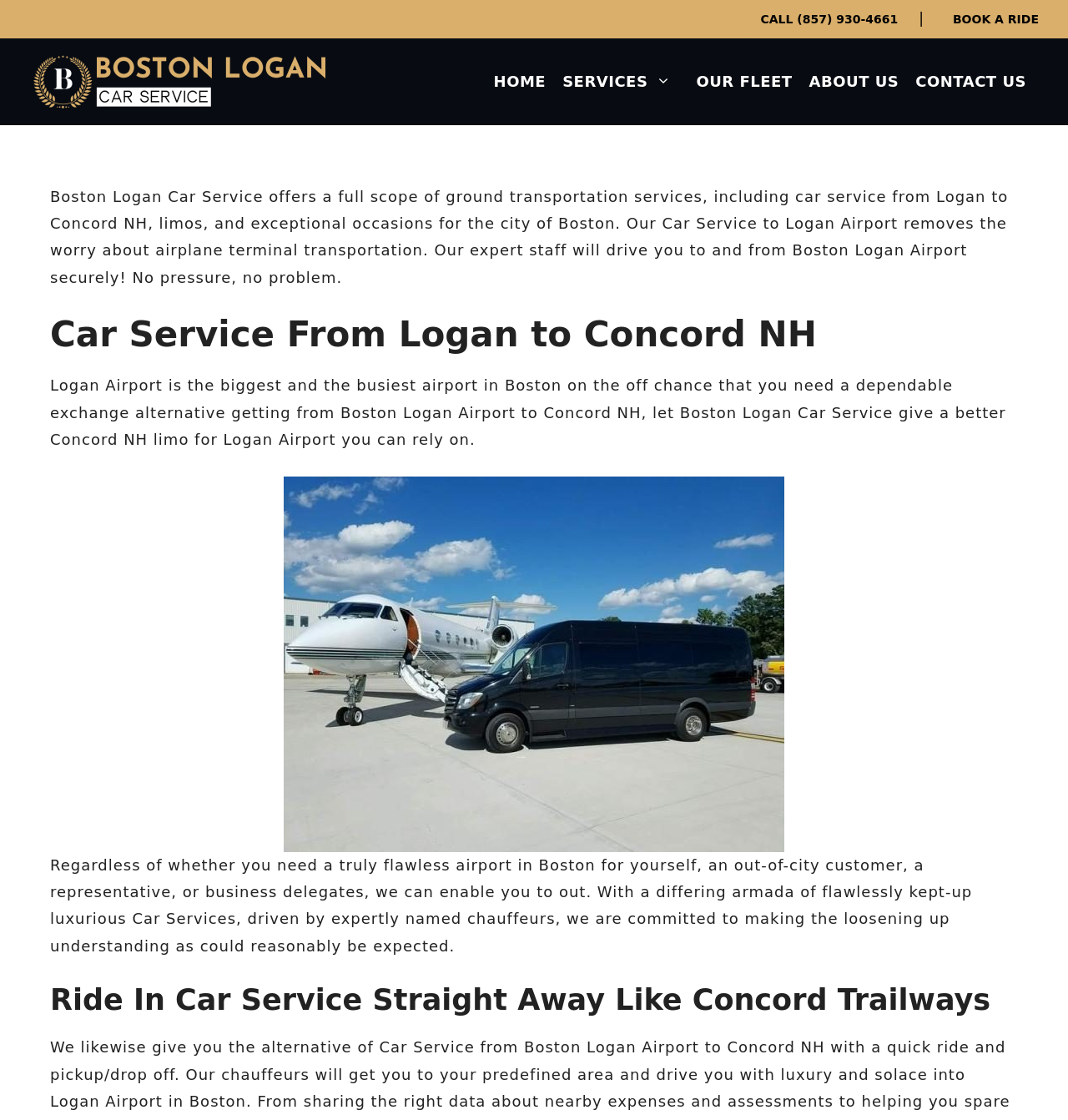Extract the bounding box coordinates for the HTML element that matches this description: "Home". The coordinates should be four float numbers between 0 and 1, i.e., [left, top, right, bottom].

[0.454, 0.05, 0.519, 0.095]